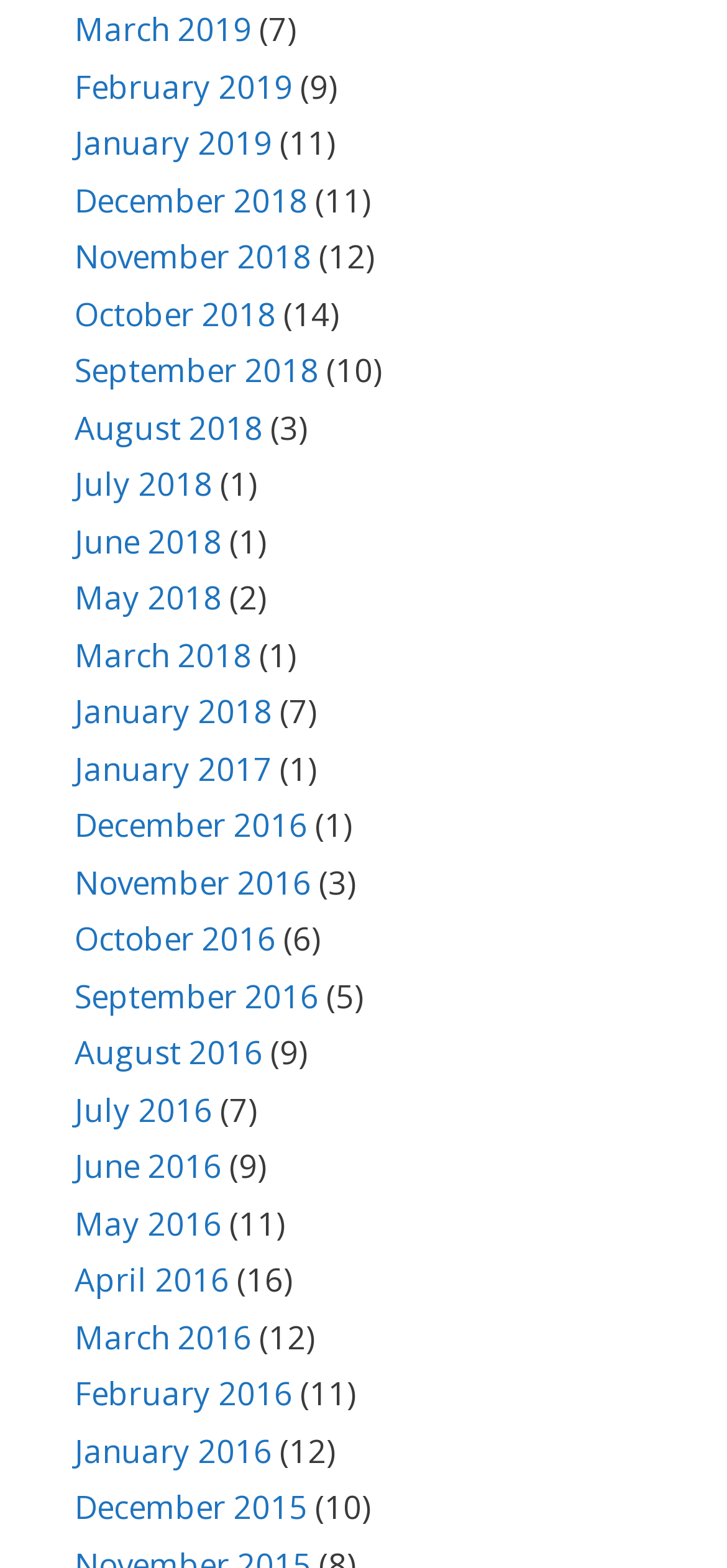Answer this question in one word or a short phrase: What is the year with the fewest links?

2017